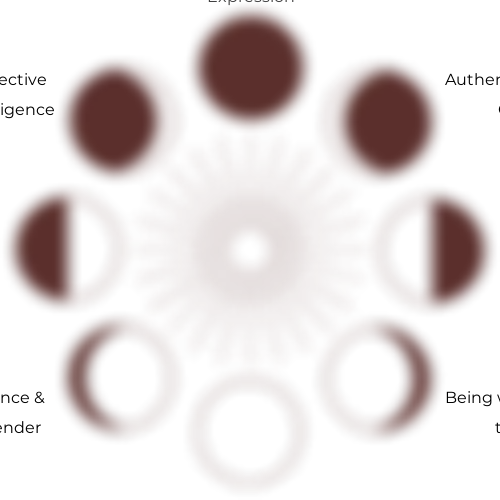How many labeled segments are surrounding the central point?
From the image, respond using a single word or phrase.

Four